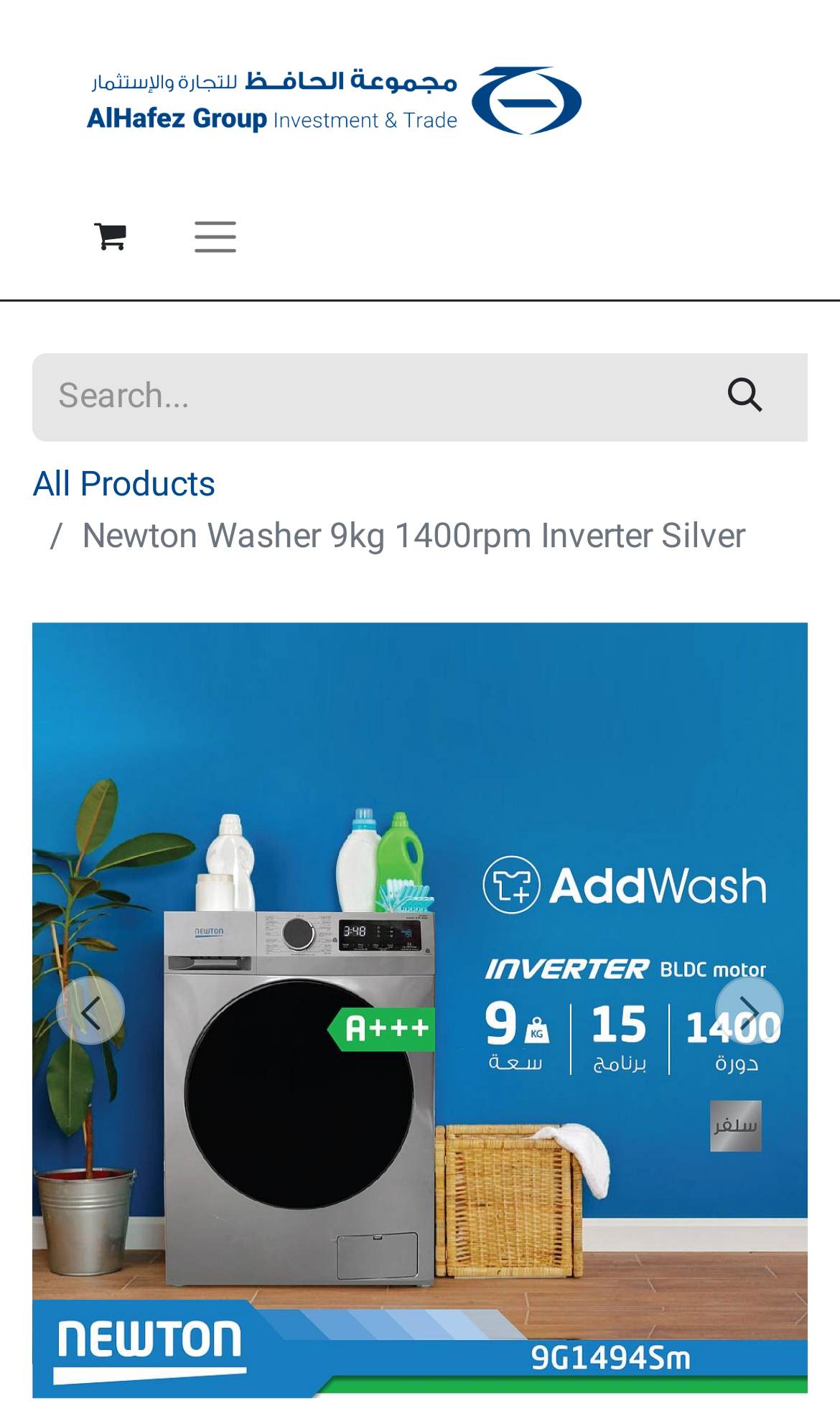Find the bounding box coordinates for the area you need to click to carry out the instruction: "Go to the next page". The coordinates should be four float numbers between 0 and 1, indicated as [left, top, right, bottom].

[0.823, 0.499, 0.962, 0.924]